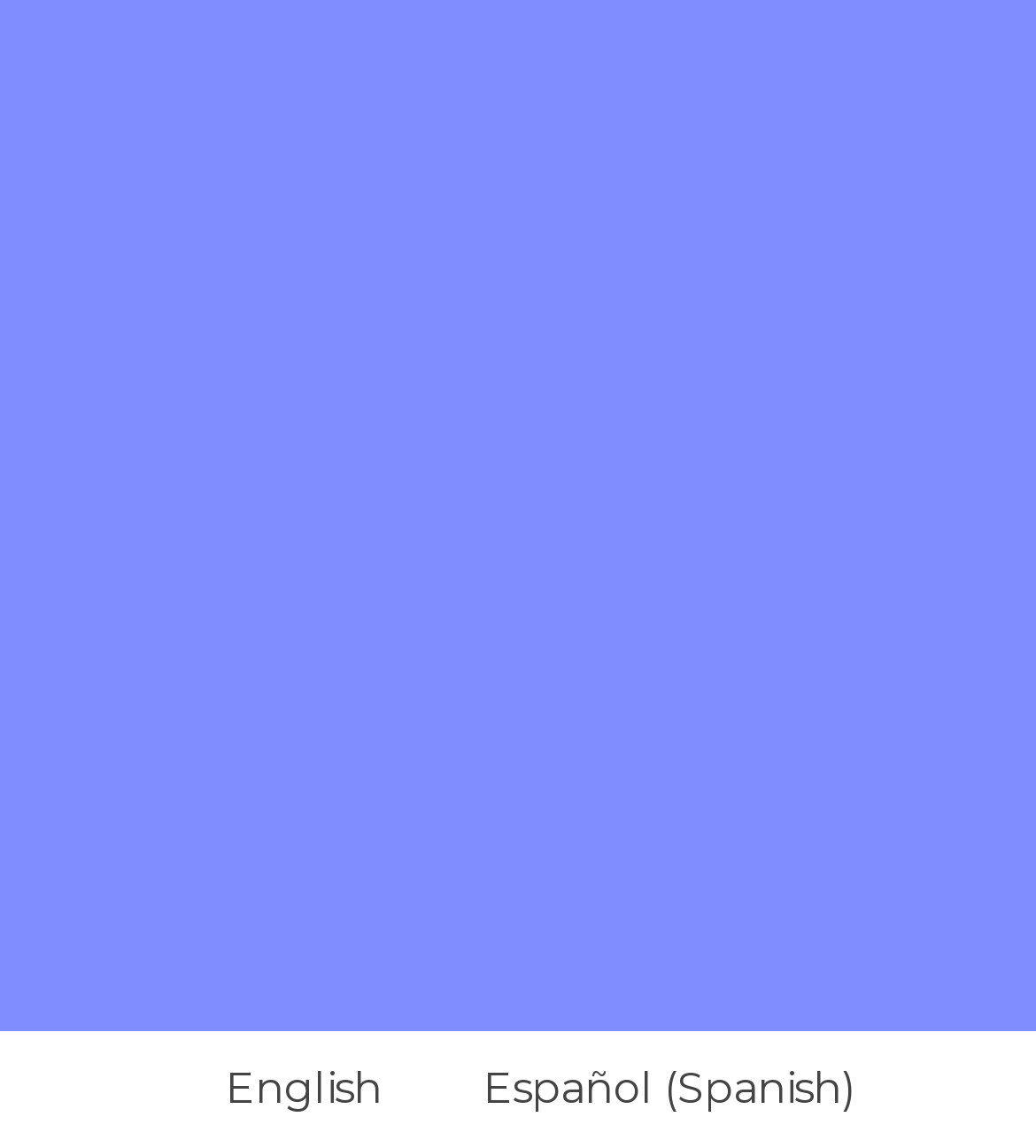From the element description: "Immigration Court Cases", extract the bounding box coordinates of the UI element. The coordinates should be expressed as four float numbers between 0 and 1, in the order [left, top, right, bottom].

[0.103, 0.584, 0.949, 0.625]